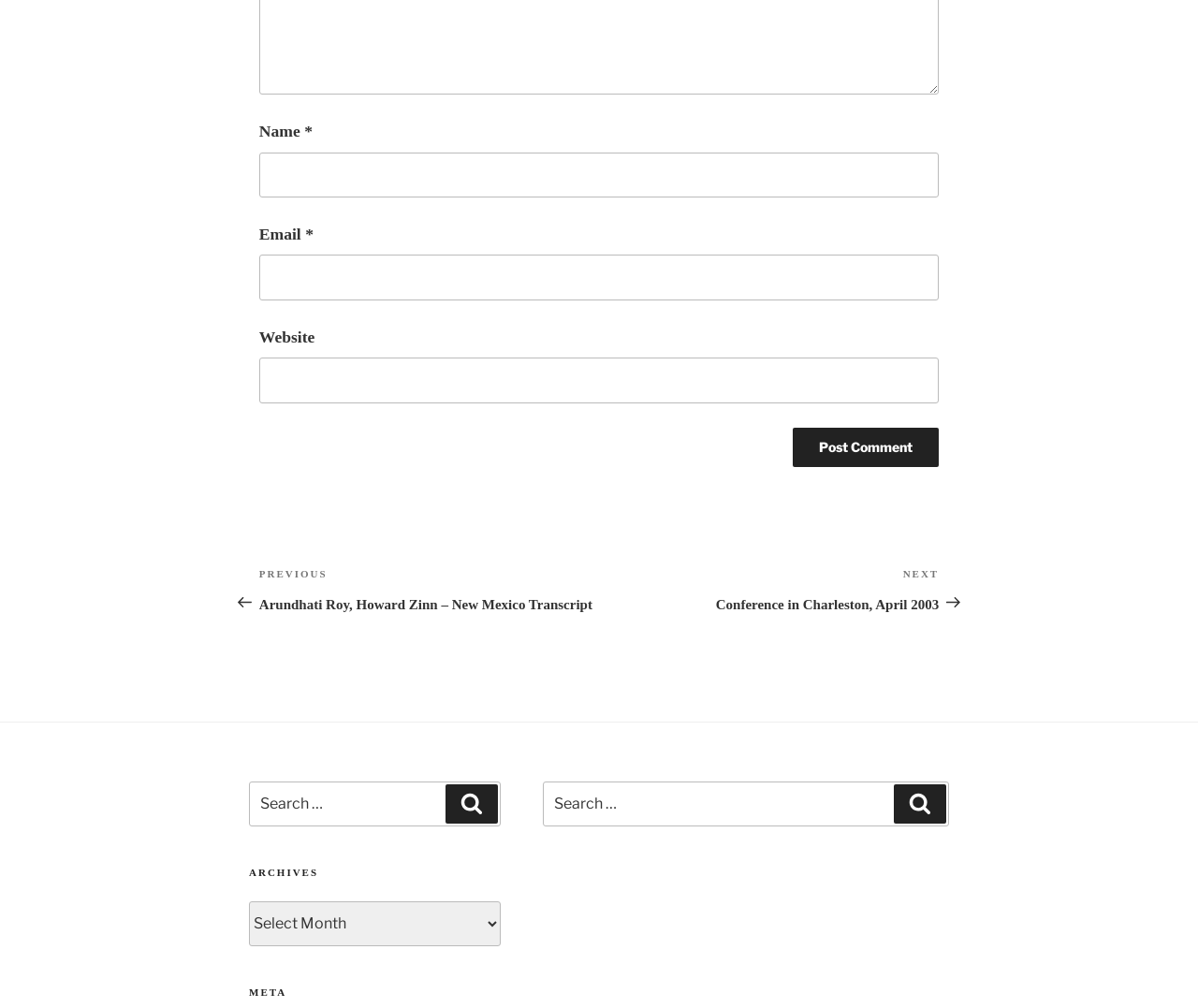Determine the bounding box coordinates for the region that must be clicked to execute the following instruction: "Select an archive".

[0.208, 0.894, 0.418, 0.939]